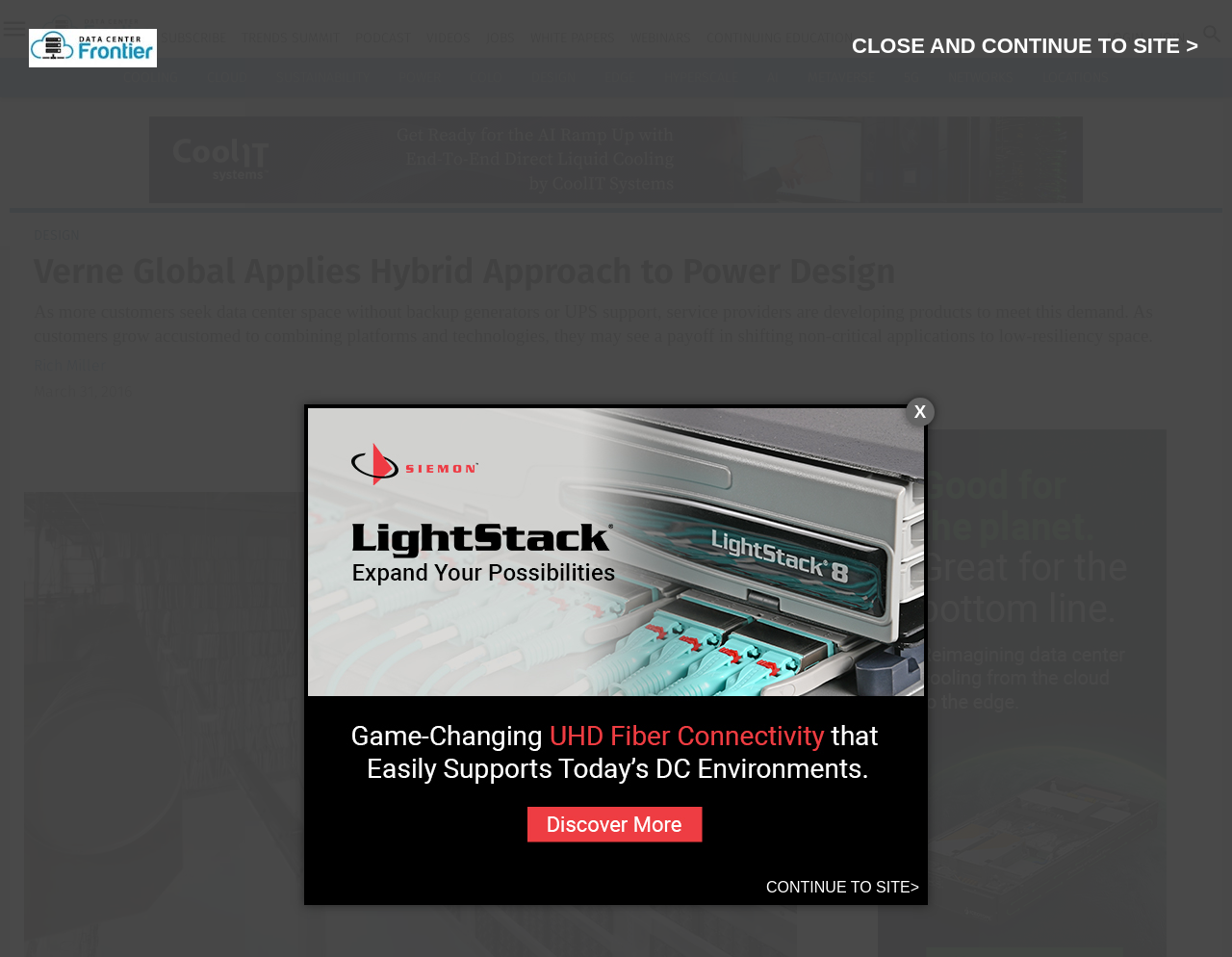Specify the bounding box coordinates of the area to click in order to execute this command: 'Click on the 'Rich Miller' link'. The coordinates should consist of four float numbers ranging from 0 to 1, and should be formatted as [left, top, right, bottom].

[0.027, 0.372, 0.086, 0.391]